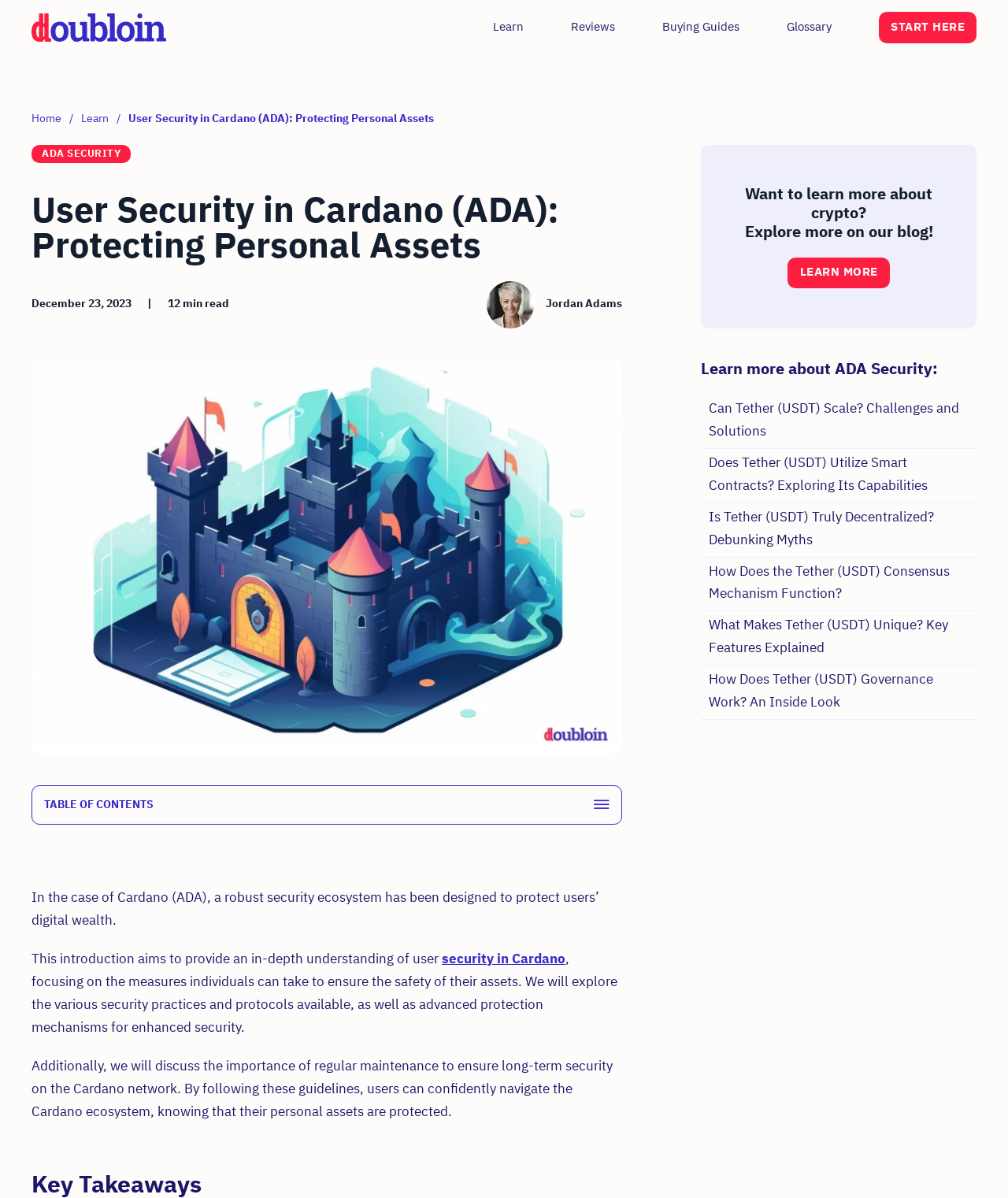Please find the bounding box coordinates of the section that needs to be clicked to achieve this instruction: "Explore more on the blog".

[0.781, 0.215, 0.883, 0.24]